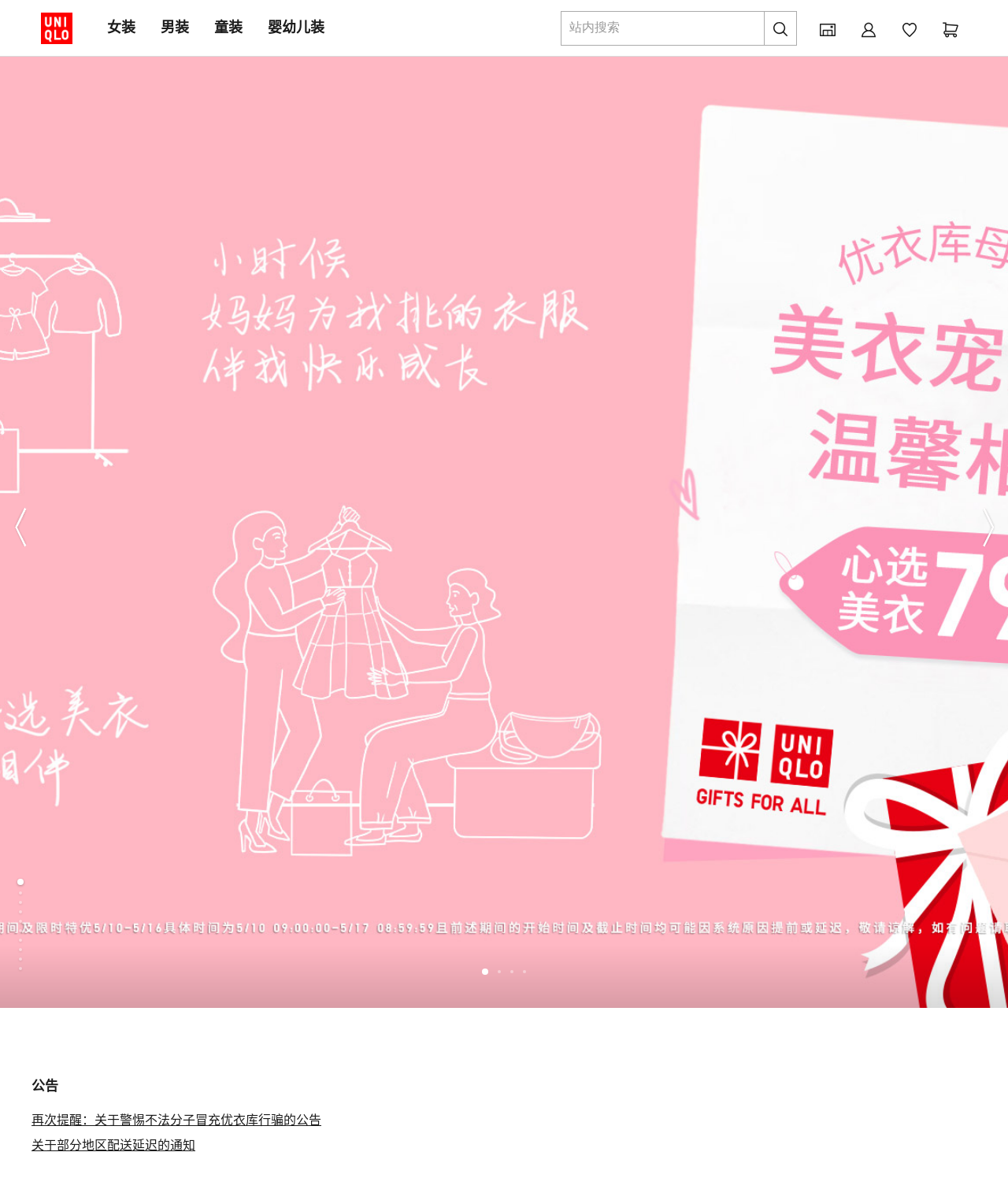How many slides are there in the slideshow?
Based on the image, answer the question with as much detail as possible.

There are four buttons labeled 'Go to slide 1', 'Go to slide 2', 'Go to slide 3', and 'Go to slide 4', indicating that there are four slides in the slideshow.